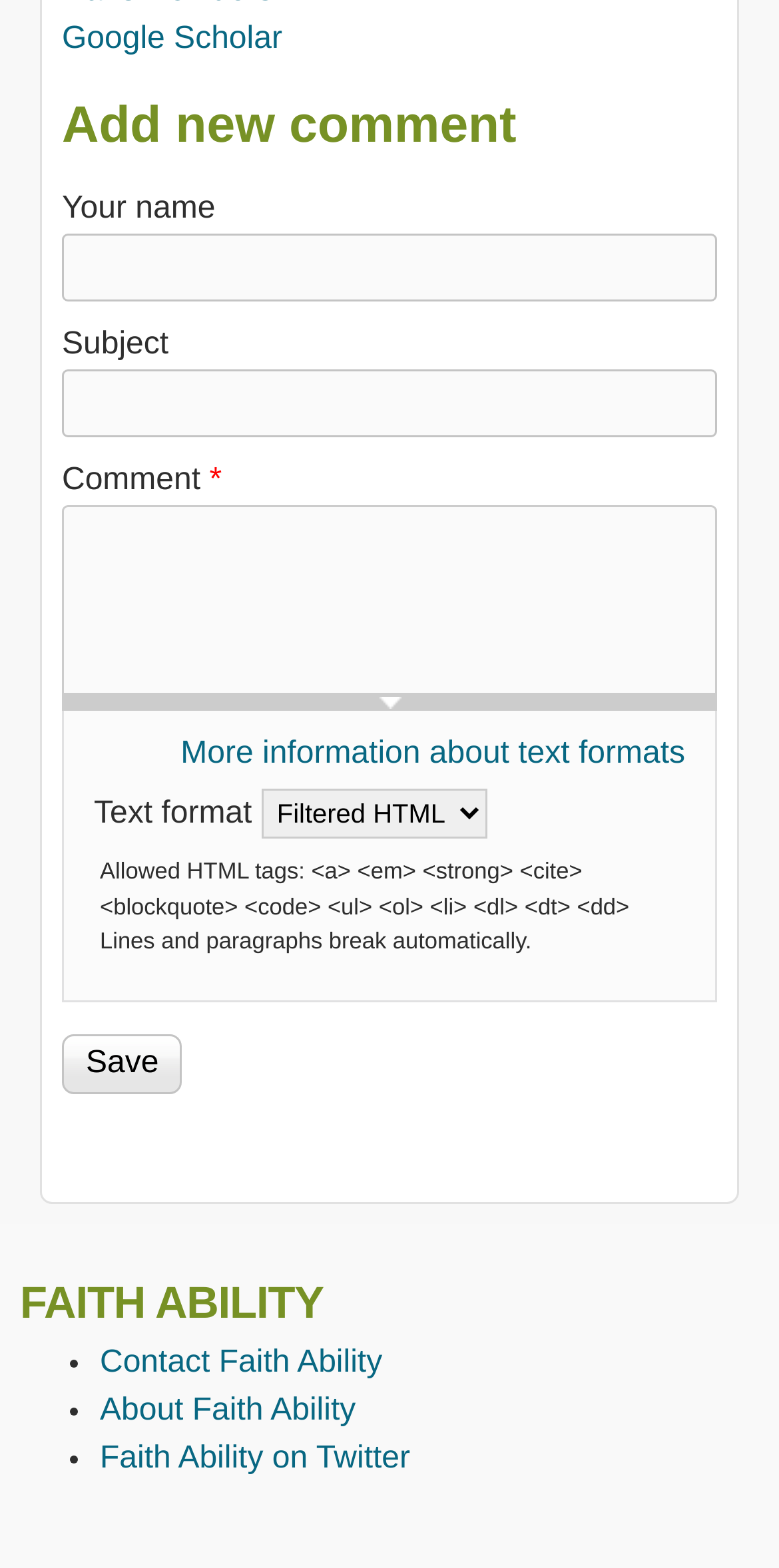Please locate the bounding box coordinates of the region I need to click to follow this instruction: "Click on the 'The Movie Oufits' link".

None